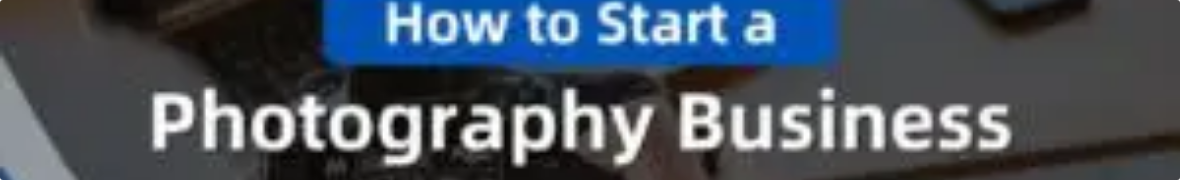What is the tone of the image?
Please provide a detailed and comprehensive answer to the question.

The strategic placement of the title and the vibrant blue contrast in the image create a visually striking and inviting tone. The image appears to be structured and organized, which suggests that the tone is professional and welcoming, inviting readers to explore the practical steps to start a photography business.